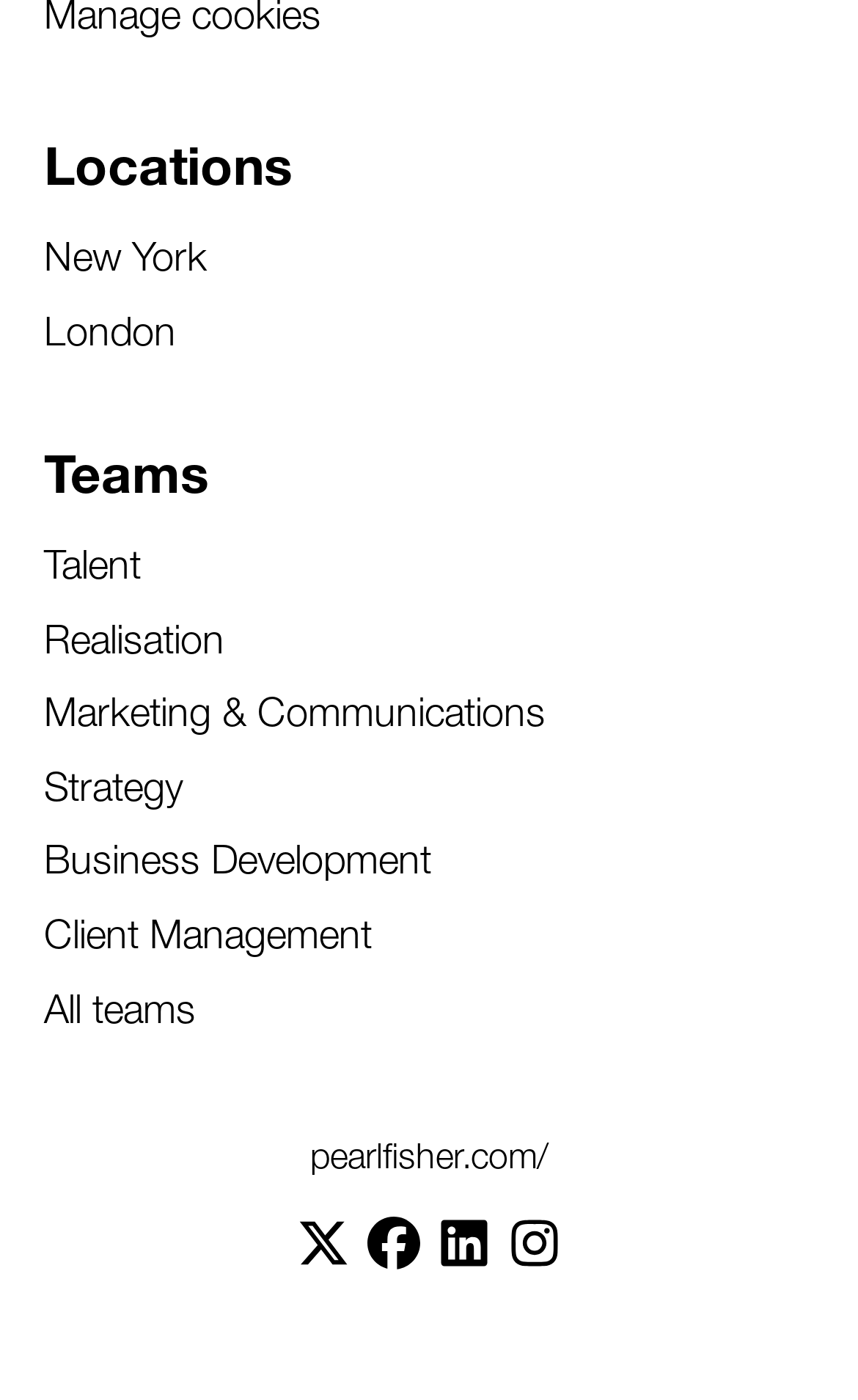Please determine the bounding box coordinates for the element that should be clicked to follow these instructions: "Visit pearlfisher.com".

[0.362, 0.8, 0.638, 0.851]